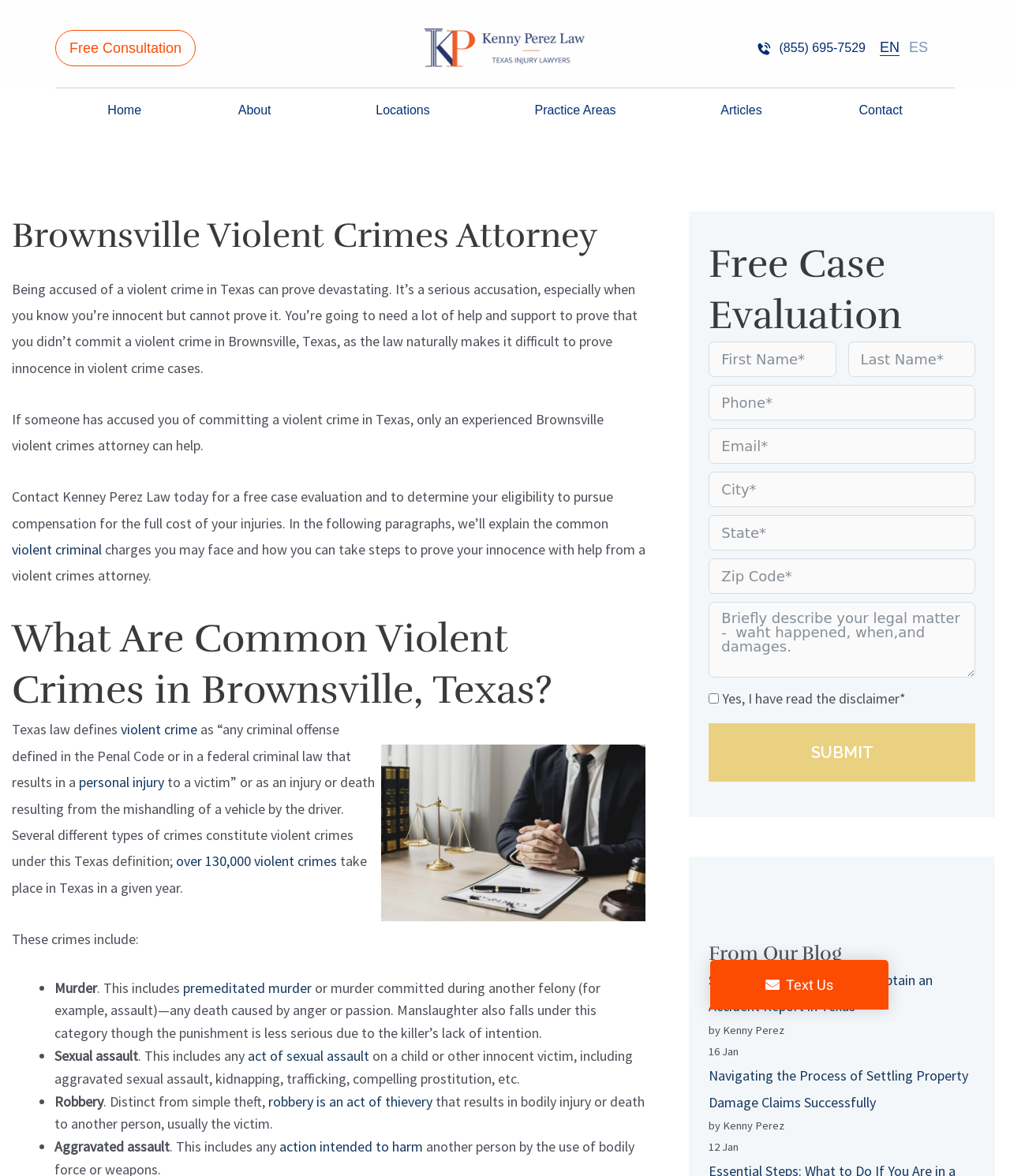What is the title of the section that explains the common violent crimes in Brownsville, Texas?
Based on the image, give a one-word or short phrase answer.

What Are Common Violent Crimes in Brownsville, Texas?